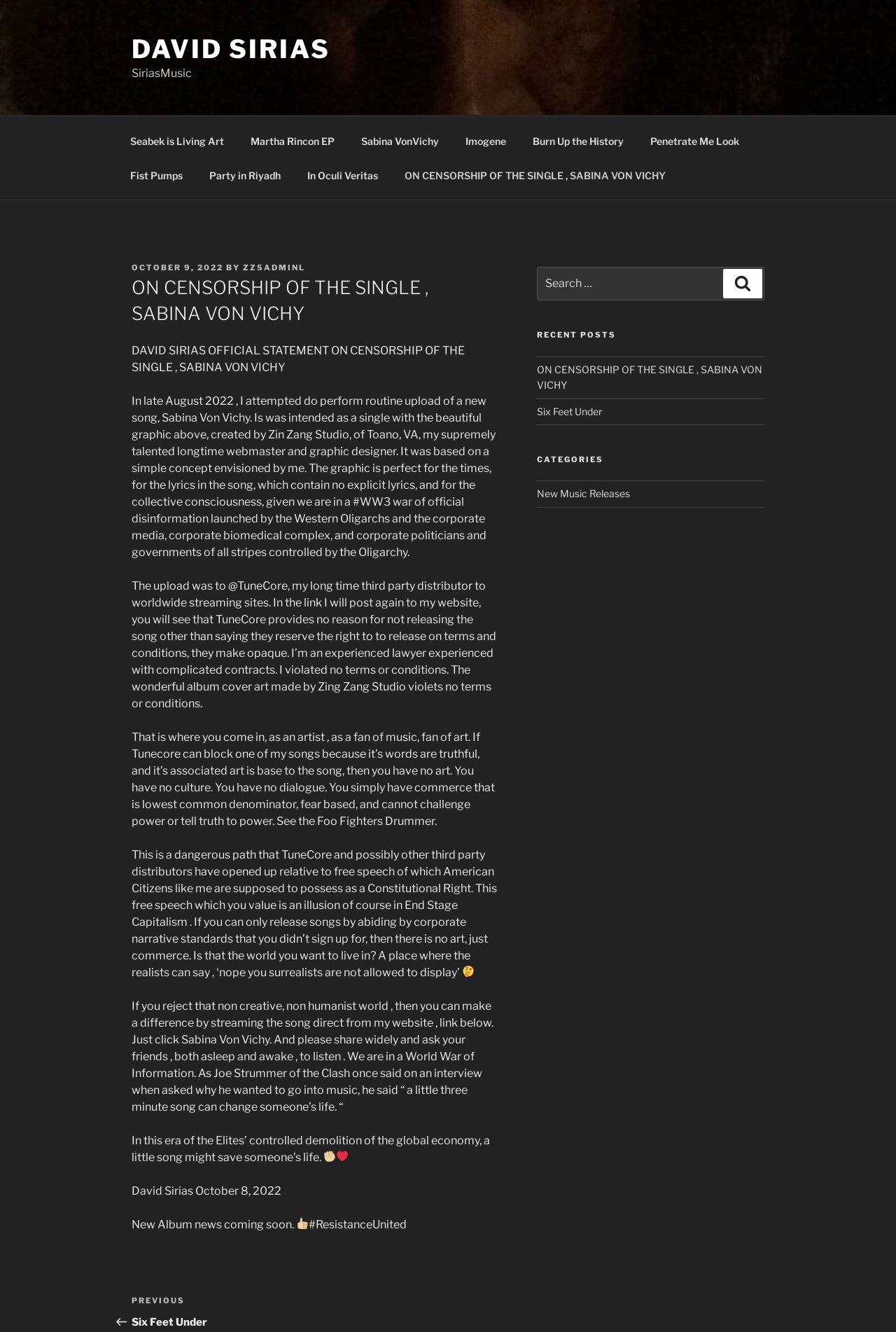Using the element description: "Fist Pumps", determine the bounding box coordinates for the specified UI element. The coordinates should be four float numbers between 0 and 1, [left, top, right, bottom].

[0.131, 0.119, 0.217, 0.144]